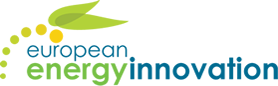Elaborate on all the features and components visible in the image.

The image features the logo of "European Energy Innovation," characterized by a vibrant design that blends elements of nature and technology. The logo includes a stylized green leaf that suggests sustainability, supported by a circular arrangement of dots in varying shades that symbolize innovation and dynamism. The text clearly states "european" in lowercase, complemented by the word "energy" in a bold, green font, and "innovation" in a sleek, blue typeface, reflecting a focus on modern energy solutions and advancements. This logo represents the organization’s commitment to promoting innovative strategies in energy usage and efficiency within Europe.